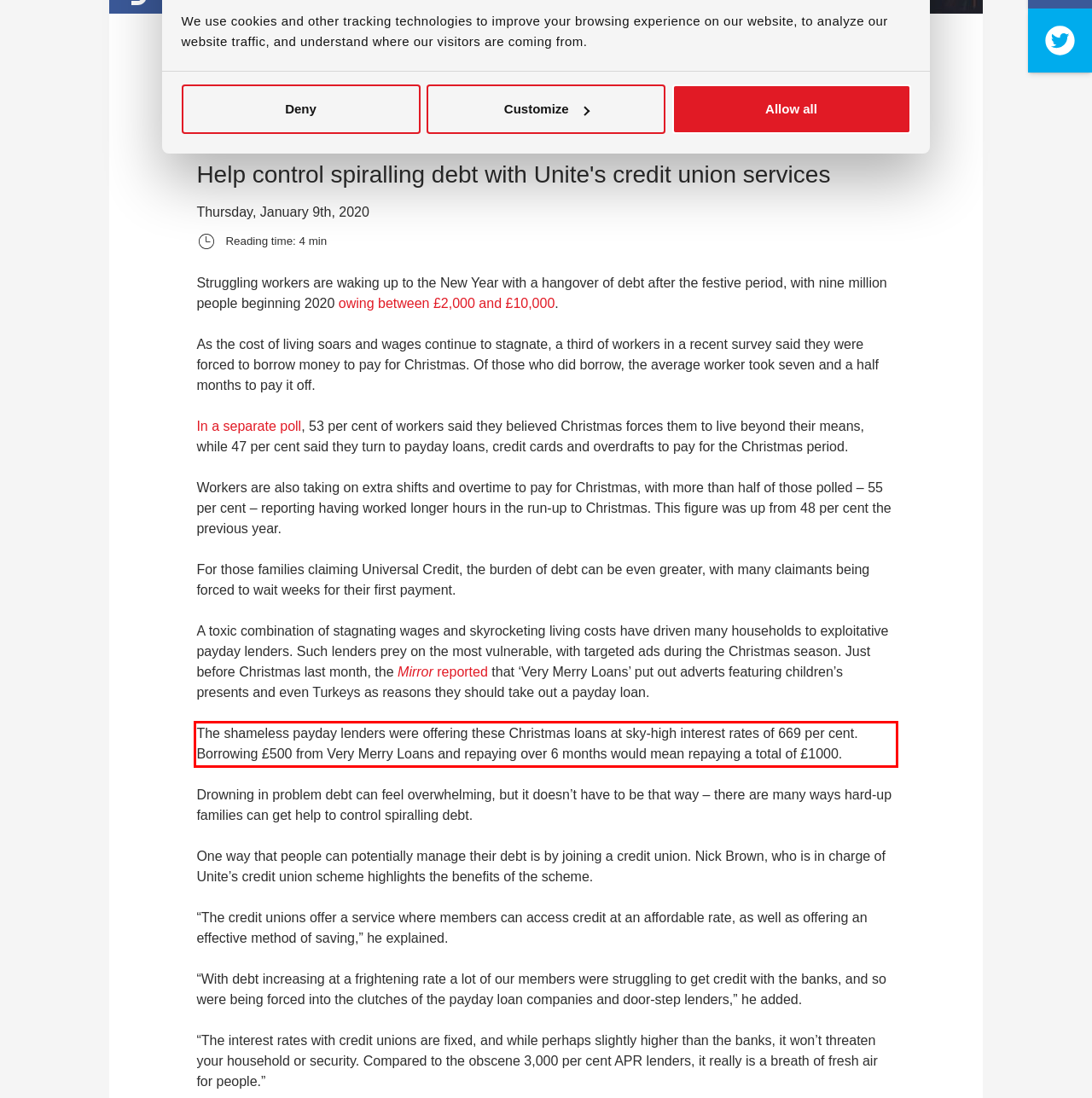Please perform OCR on the UI element surrounded by the red bounding box in the given webpage screenshot and extract its text content.

The shameless payday lenders were offering these Christmas loans at sky-high interest rates of 669 per cent. Borrowing £500 from Very Merry Loans and repaying over 6 months would mean repaying a total of £1000.